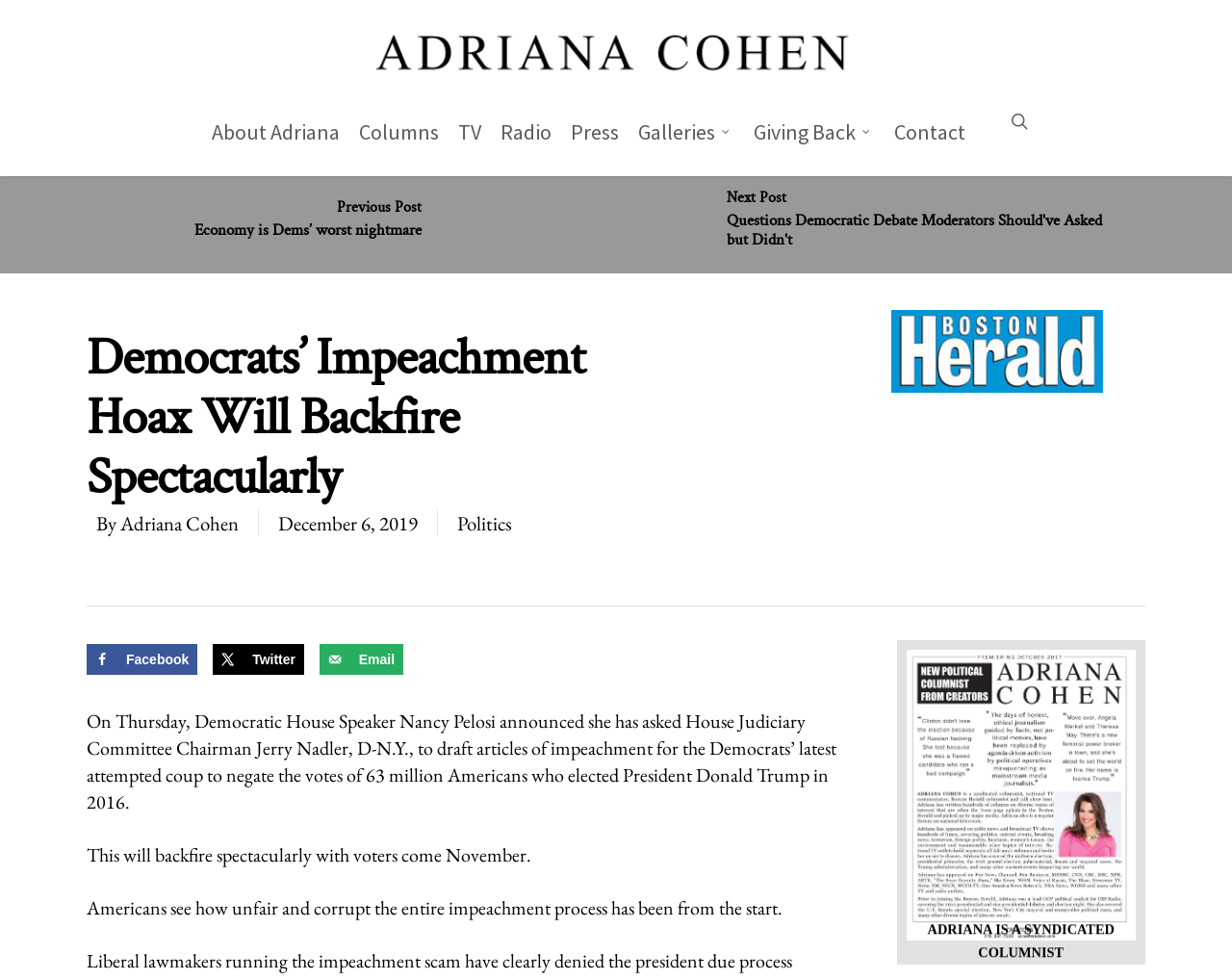Find the bounding box coordinates for the UI element whose description is: "Latest issue". The coordinates should be four float numbers between 0 and 1, in the format [left, top, right, bottom].

None